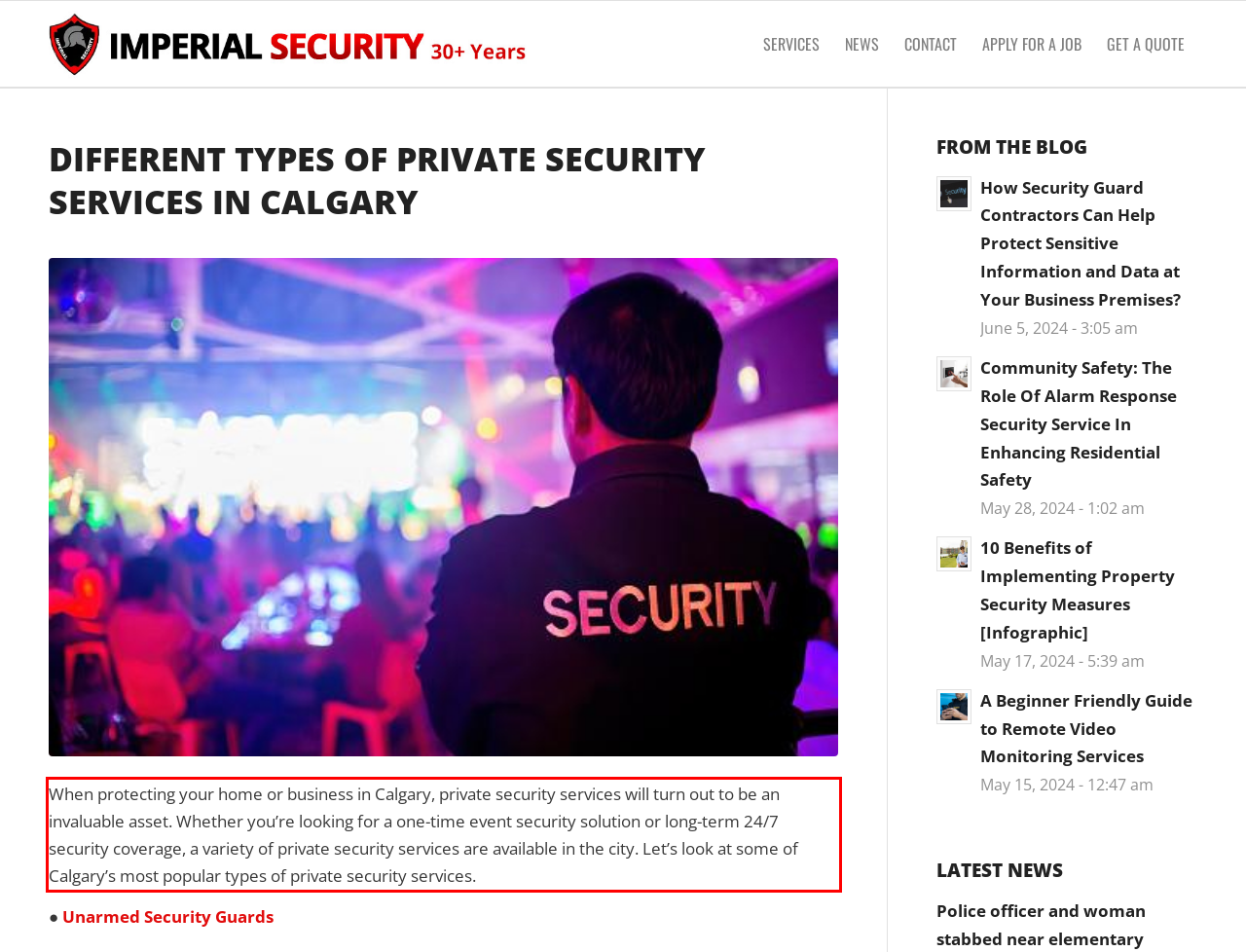You have a screenshot of a webpage with a red bounding box. Identify and extract the text content located inside the red bounding box.

When protecting your home or business in Calgary, private security services will turn out to be an invaluable asset. Whether you’re looking for a one-time event security solution or long-term 24/7 security coverage, a variety of private security services are available in the city. Let’s look at some of Calgary’s most popular types of private security services.